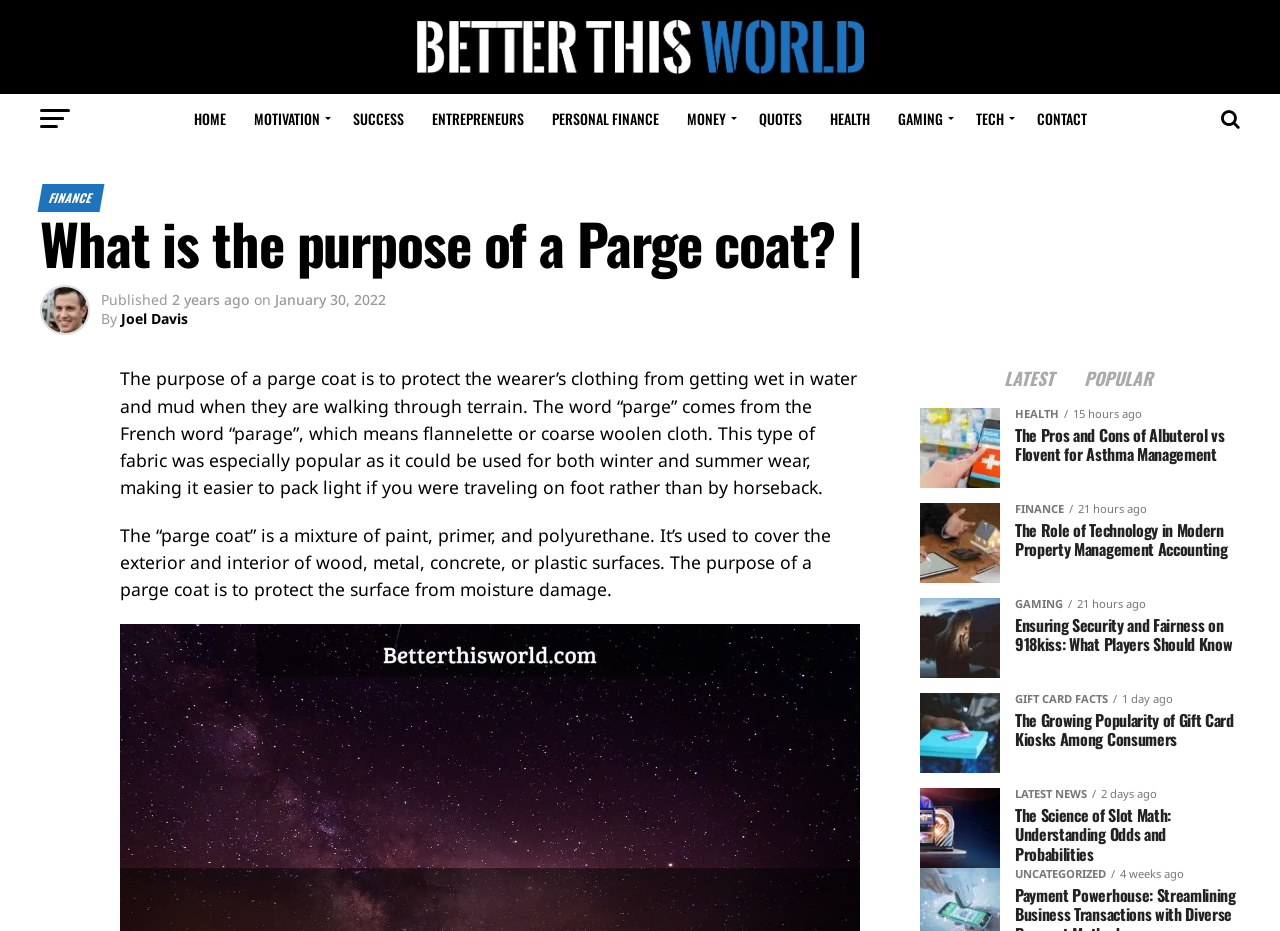Please mark the clickable region by giving the bounding box coordinates needed to complete this instruction: "Click the 'Home' link".

None